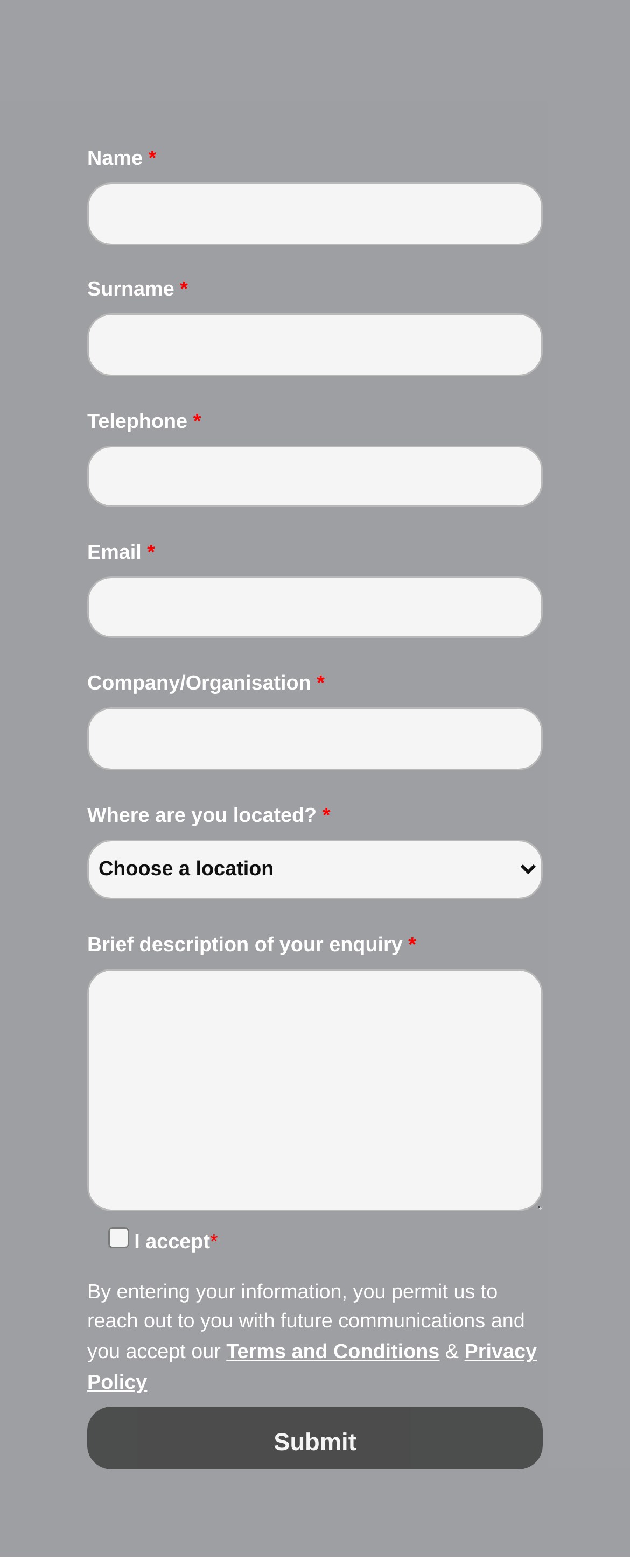Can you determine the bounding box coordinates of the area that needs to be clicked to fulfill the following instruction: "Click the submit button"?

[0.138, 0.897, 0.862, 0.937]